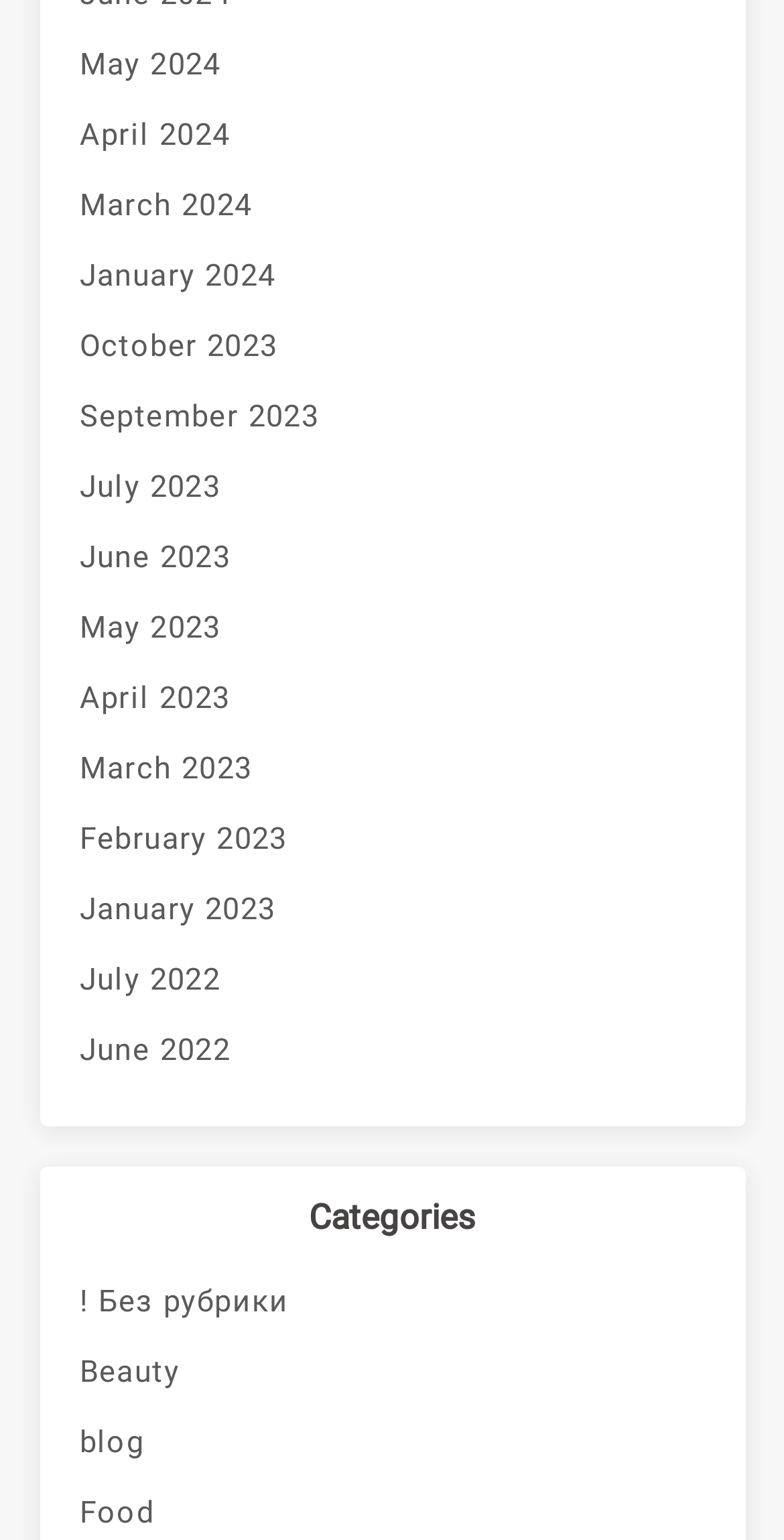Locate the bounding box coordinates of the area that needs to be clicked to fulfill the following instruction: "View categories". The coordinates should be in the format of four float numbers between 0 and 1, namely [left, top, right, bottom].

[0.05, 0.757, 0.95, 0.822]